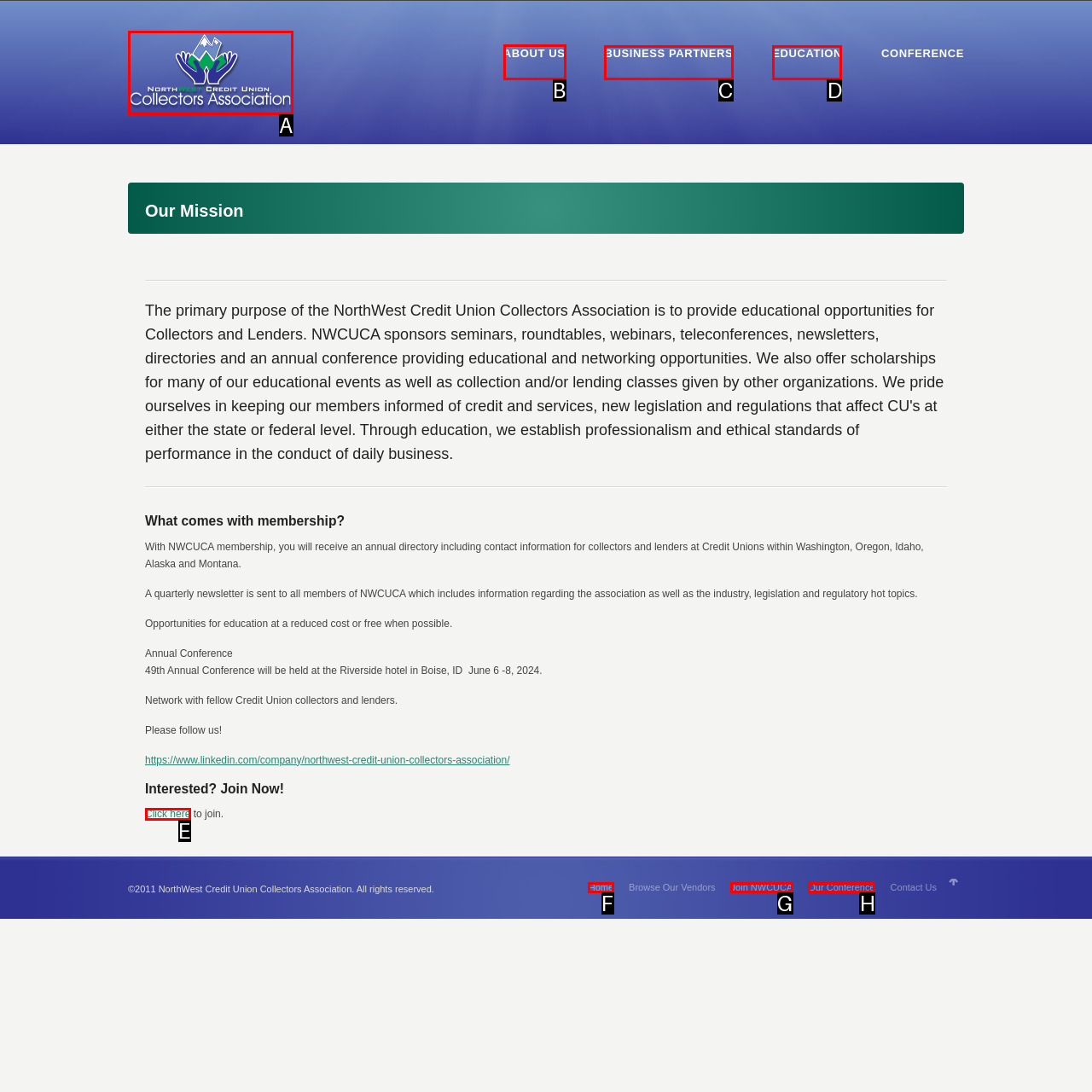Determine which HTML element should be clicked for this task: Go to ABOUT US page
Provide the option's letter from the available choices.

B